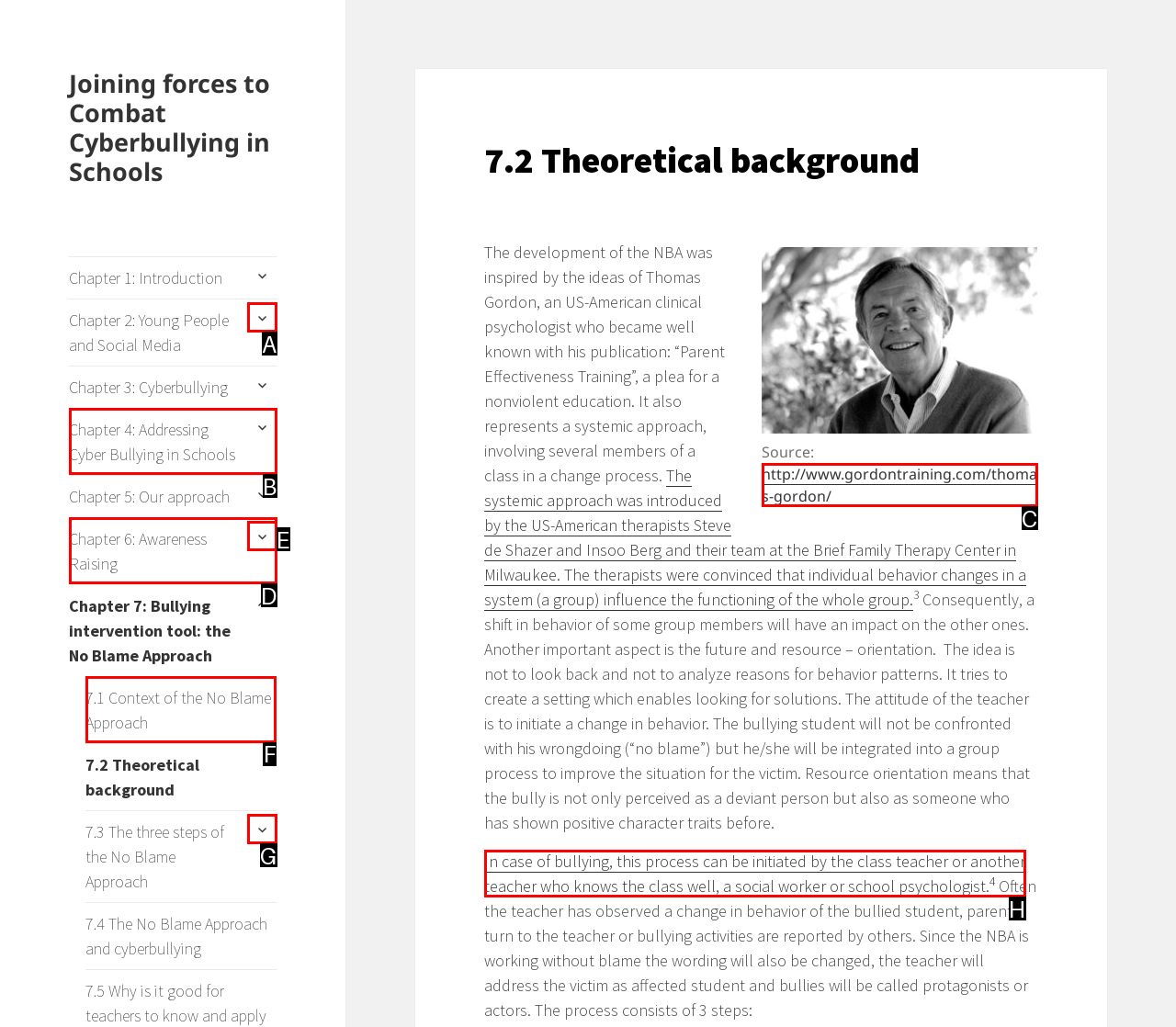From the given choices, which option should you click to complete this task: Go to the previous chapter, 7.1 Context of the No Blame Approach? Answer with the letter of the correct option.

F